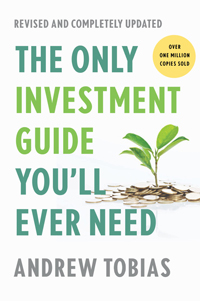What is the tagline of the book?
Give a single word or phrase answer based on the content of the image.

Revised and Completely Updated